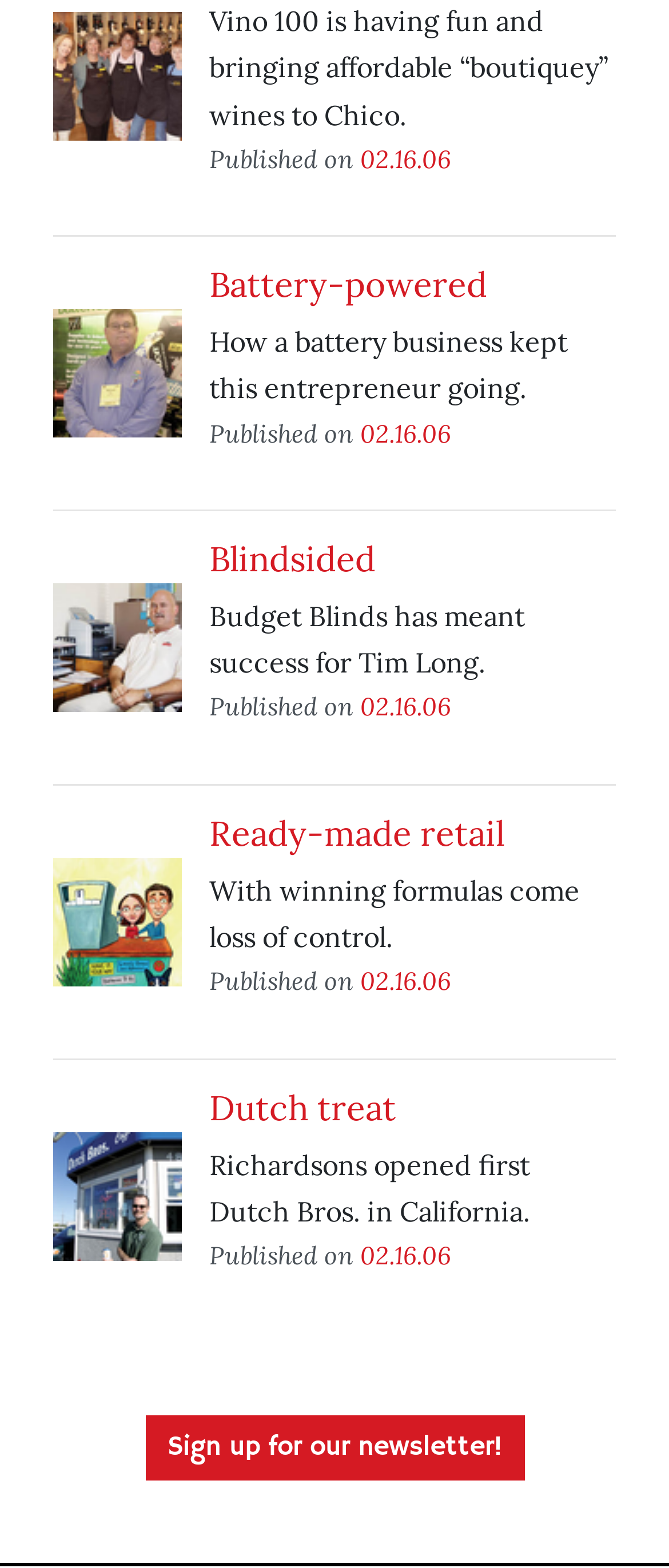Based on the description "parent_node: Ready-made retail", find the bounding box of the specified UI element.

[0.079, 0.547, 0.313, 0.629]